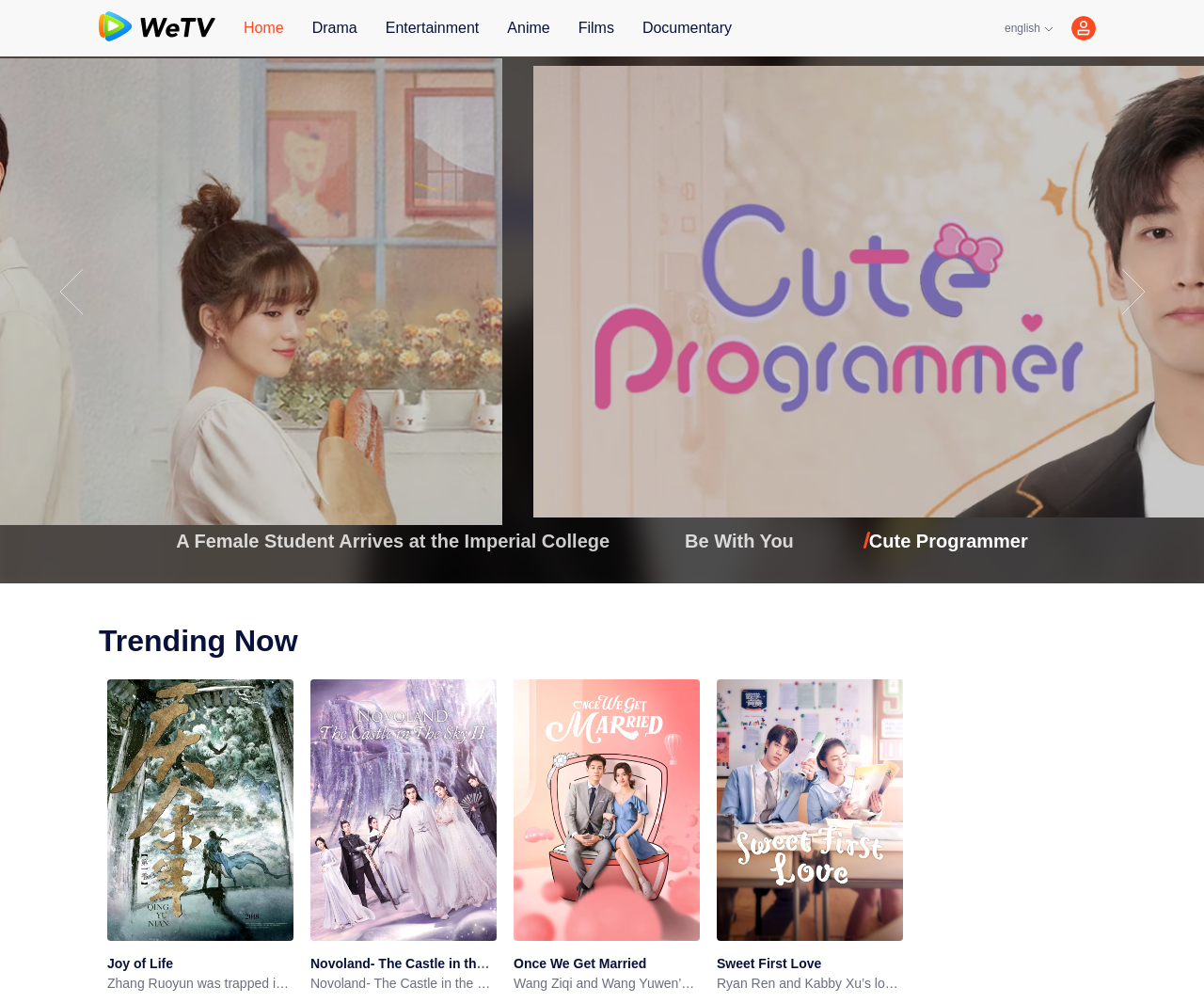Determine the bounding box coordinates of the clickable element to complete this instruction: "View 'Joy of Life' details". Provide the coordinates in the format of four float numbers between 0 and 1, [left, top, right, bottom].

[0.089, 0.677, 0.244, 0.938]